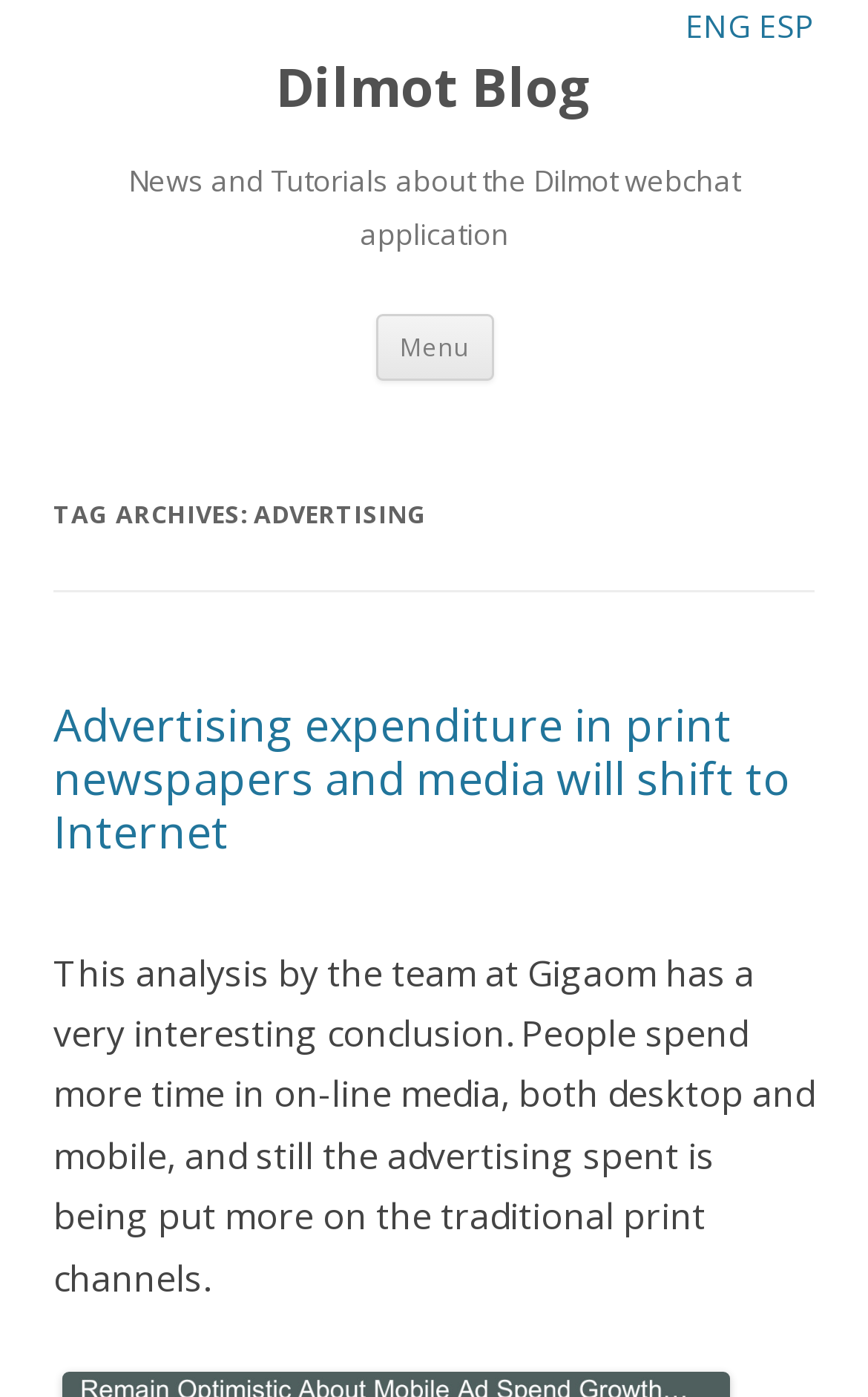Using the information from the screenshot, answer the following question thoroughly:
What is the main topic of this blog?

I determined this by reading the heading 'News and Tutorials about the Dilmot webchat application', which suggests that the blog is focused on providing news and tutorials related to the Dilmot webchat application.